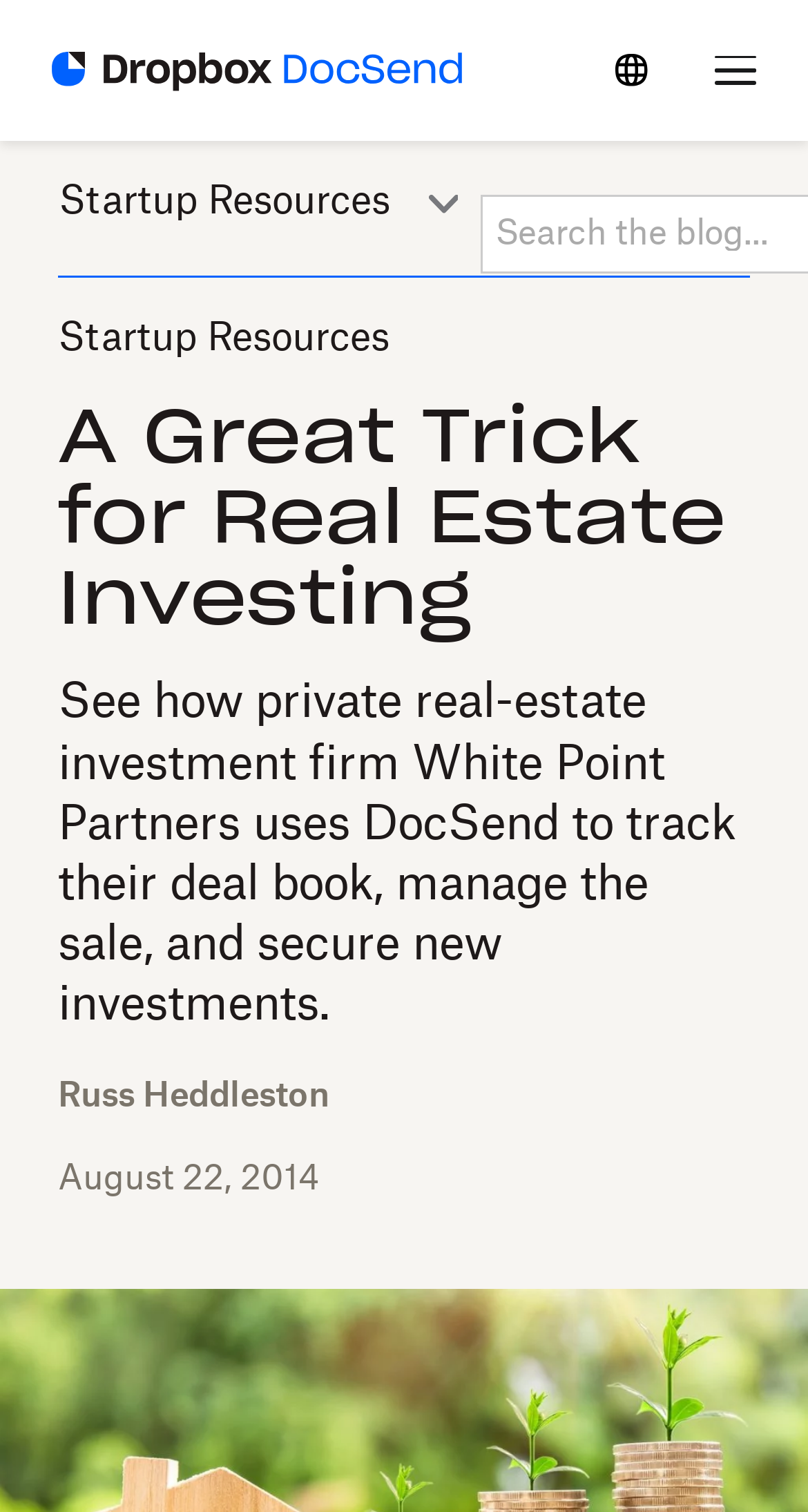Using the description: "aria-label="Open mobile menu"", determine the UI element's bounding box coordinates. Ensure the coordinates are in the format of four float numbers between 0 and 1, i.e., [left, top, right, bottom].

[0.885, 0.036, 0.935, 0.056]